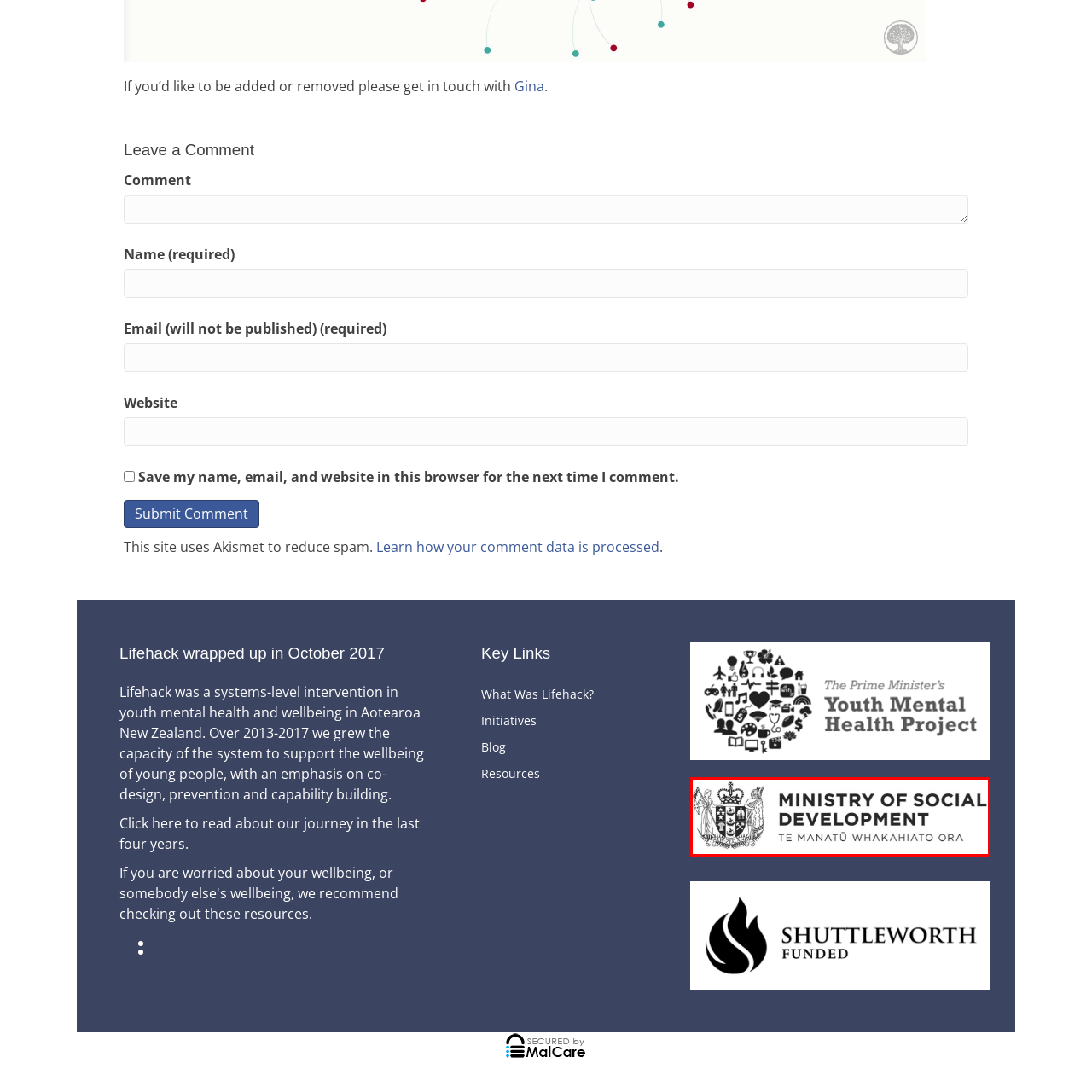Concentrate on the image area surrounded by the red border and answer the following question comprehensively: What is the Māori name of the ministry?

The question asks for the Māori name of the ministry, which can be found in the logo and emblem of the ministry. The caption explicitly states that the logo displays the name of the ministry in Māori, which is 'TE MANATŪ WHAKAHIATO ORA'.